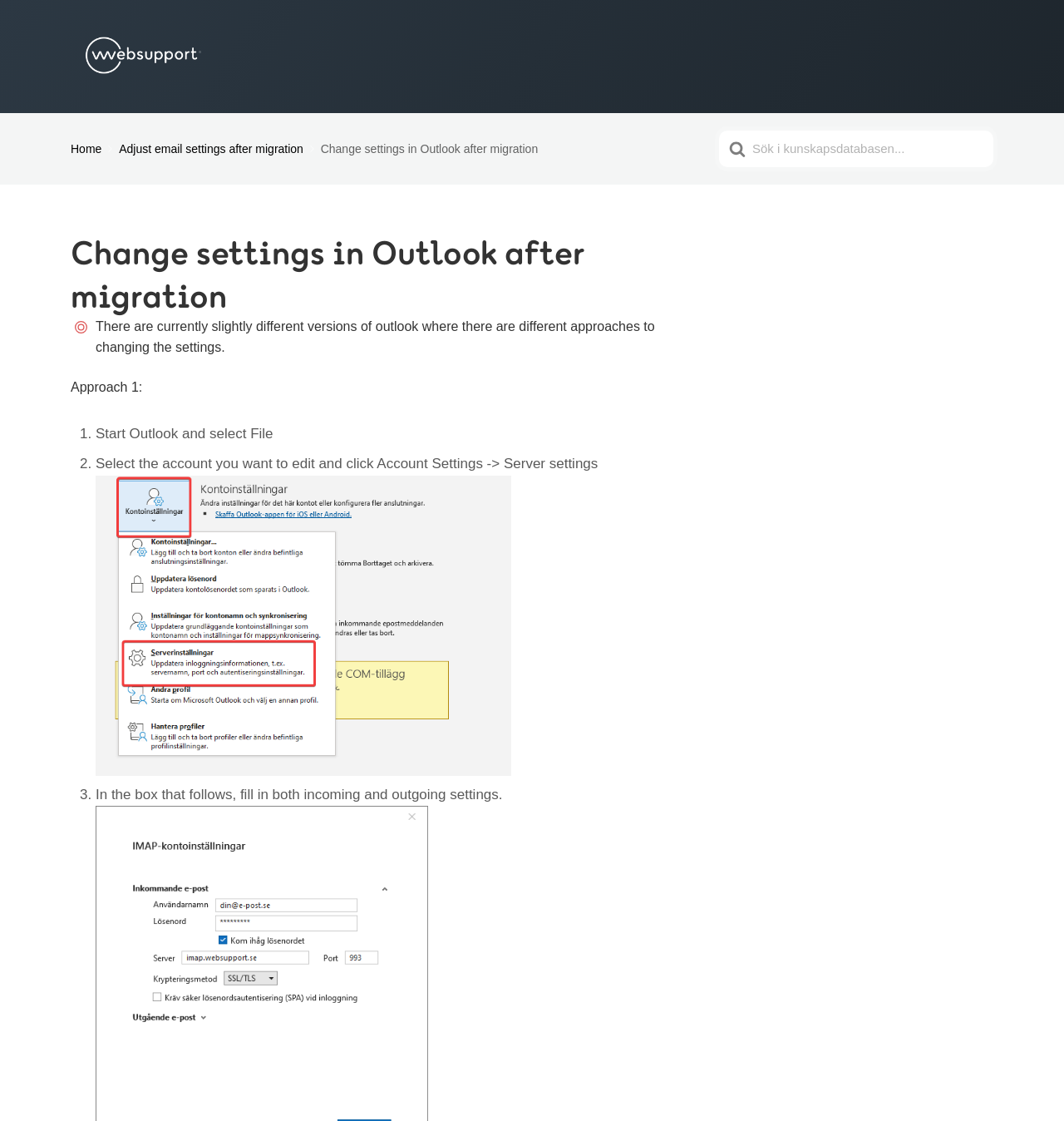Locate the heading on the webpage and return its text.

Change settings in Outlook after migration